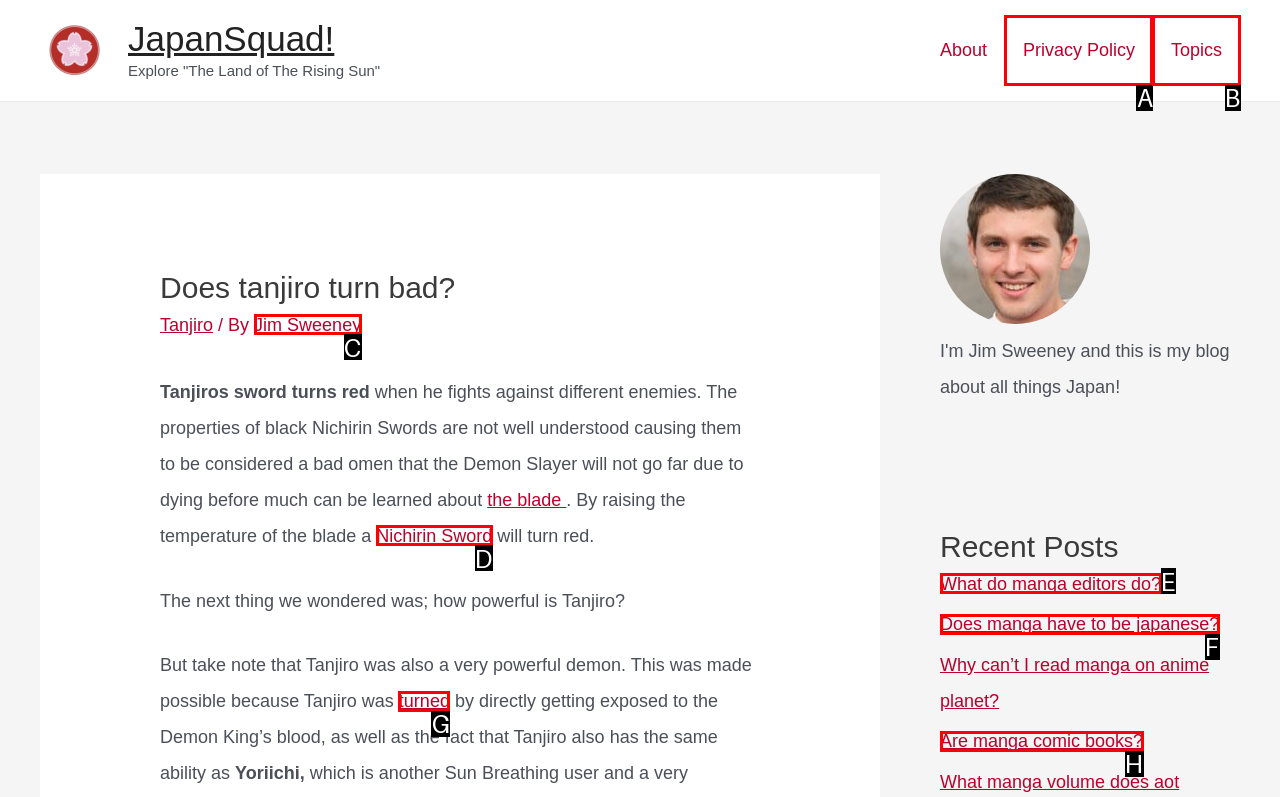Determine which HTML element best fits the description: Jim Sweeney
Answer directly with the letter of the matching option from the available choices.

C